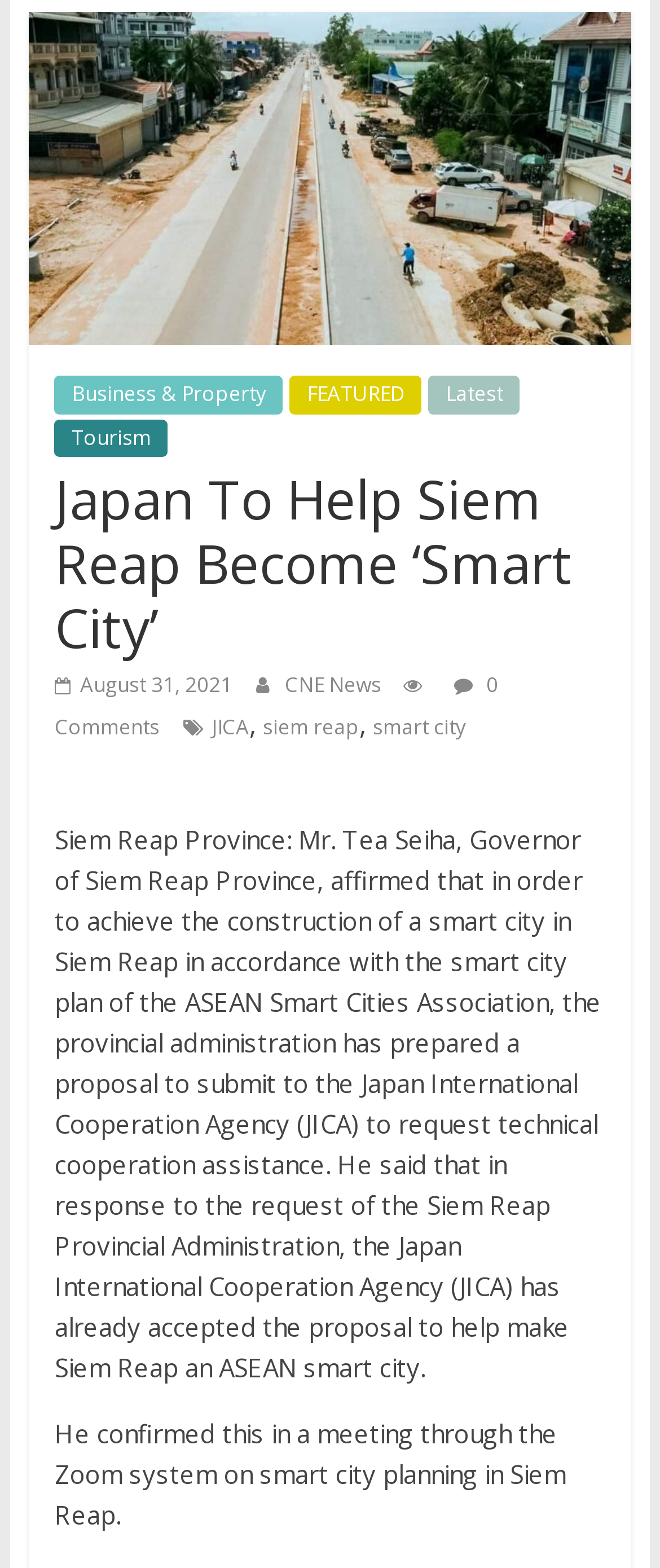Pinpoint the bounding box coordinates of the area that should be clicked to complete the following instruction: "Read the news about 'Japan To Help Siem Reap Become ‘Smart City’'". The coordinates must be given as four float numbers between 0 and 1, i.e., [left, top, right, bottom].

[0.083, 0.292, 0.917, 0.422]